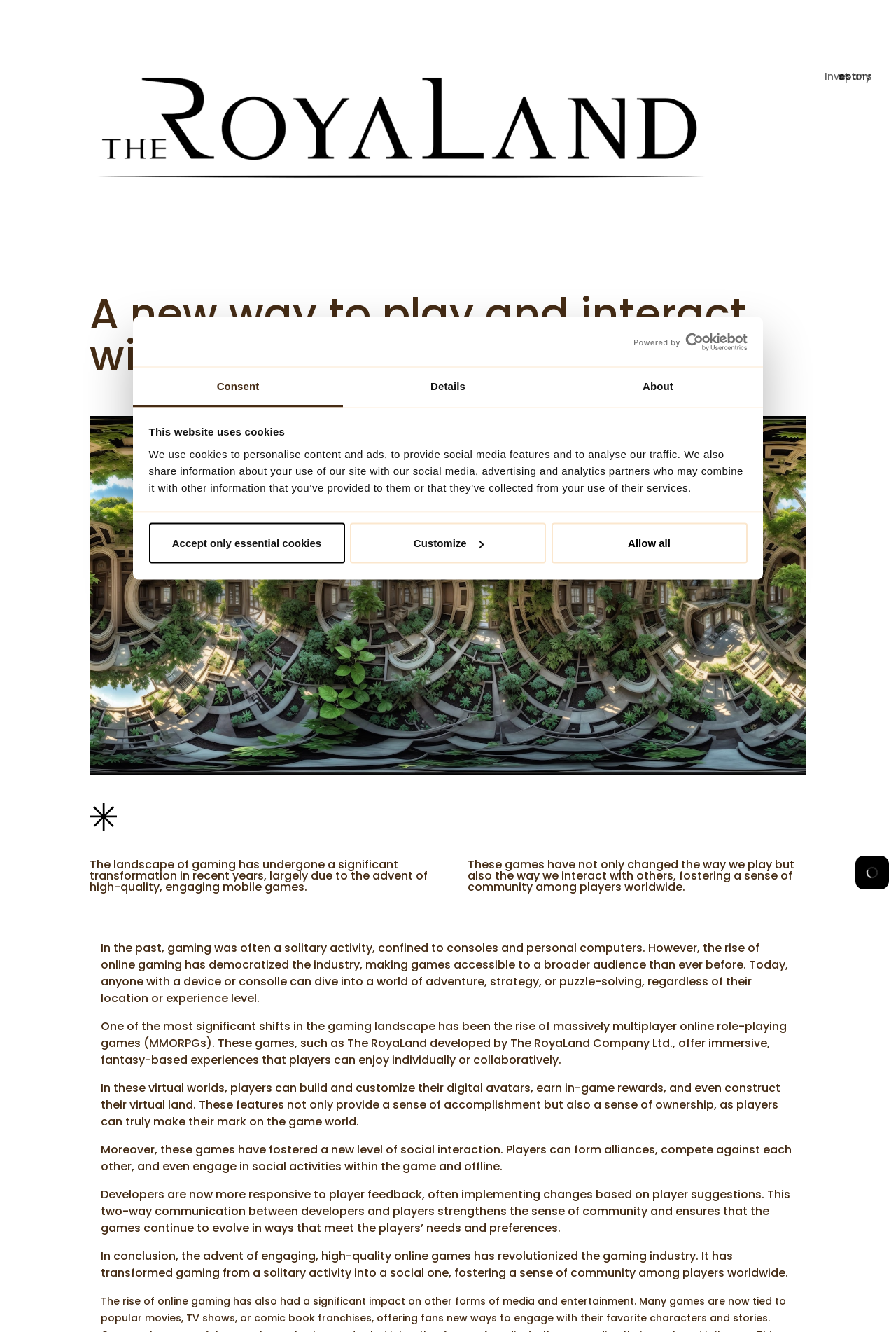Identify the bounding box coordinates of the element that should be clicked to fulfill this task: "Click the News link". The coordinates should be provided as four float numbers between 0 and 1, i.e., [left, top, right, bottom].

[0.896, 0.04, 0.927, 0.074]